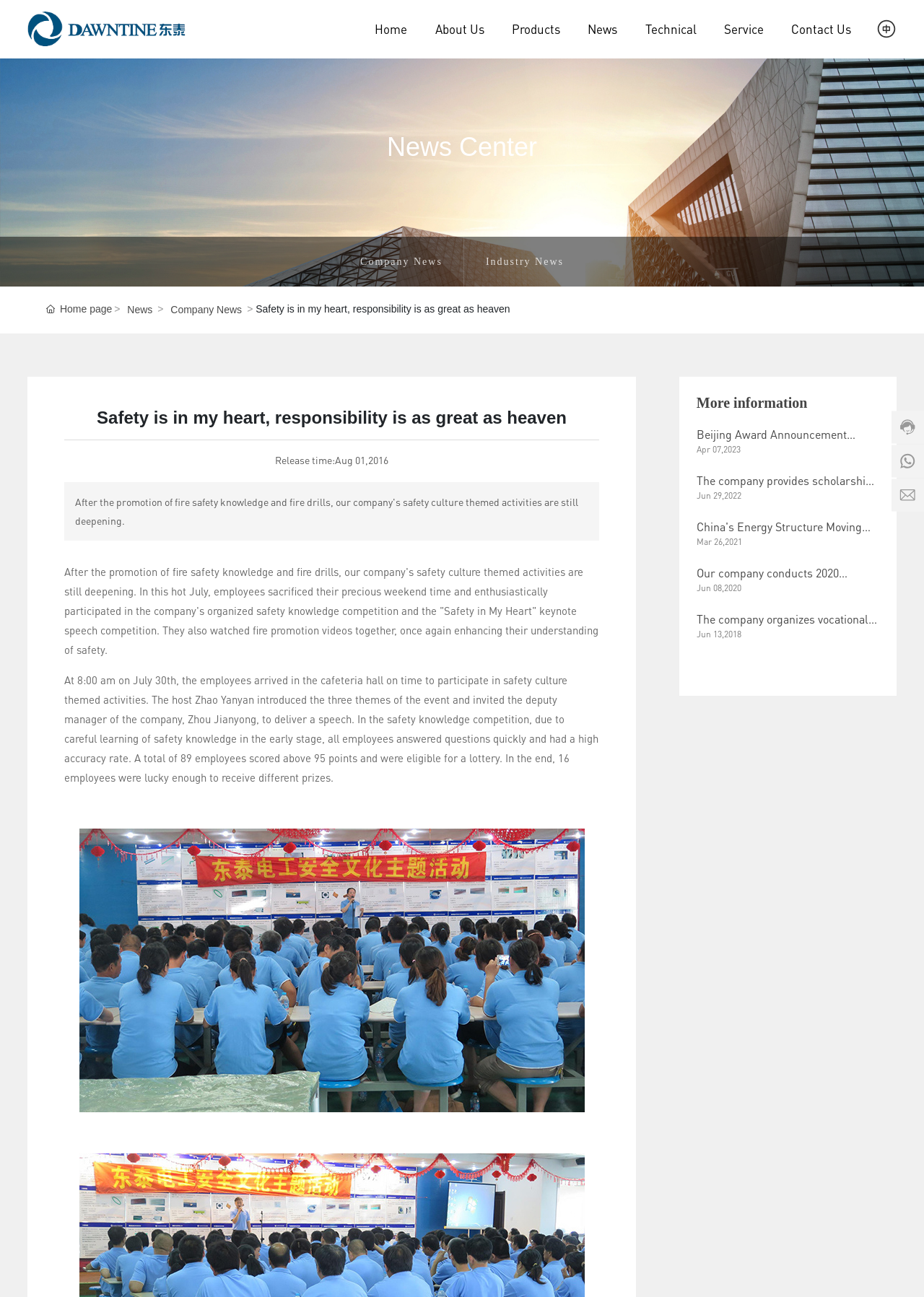Please find the bounding box coordinates of the element's region to be clicked to carry out this instruction: "Click the 'More information' link".

[0.754, 0.304, 0.874, 0.316]